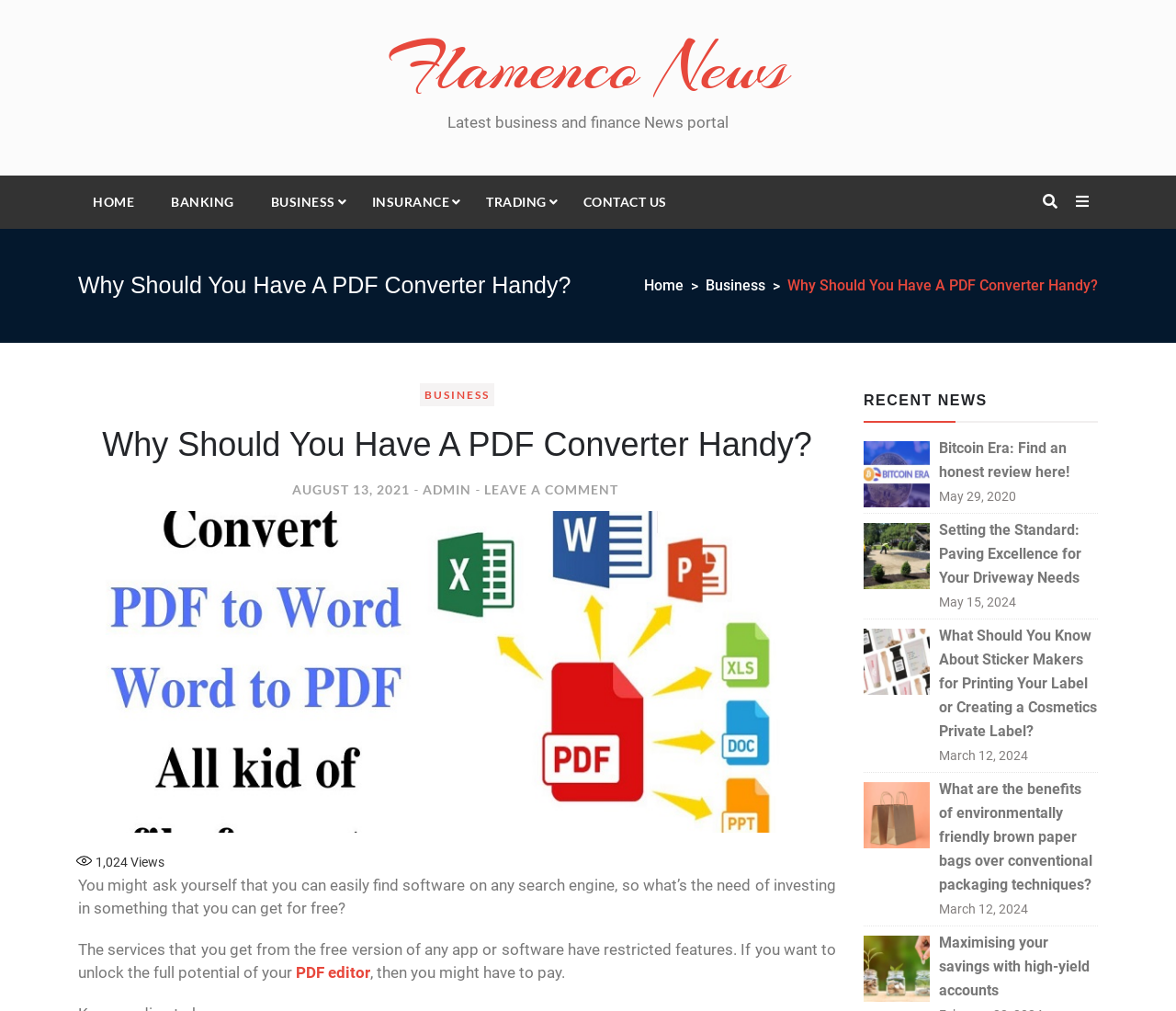Describe all the significant parts and information present on the webpage.

The webpage is a news article from Flamenco News, a business and finance news portal. At the top, there is a heading "Flamenco News" with a link to the homepage. Below it, there is a navigation menu with links to different sections such as HOME, BANKING, BUSINESS, INSURANCE, TRADING, and CONTACT US. 

On the left side, there is a table of contents with a heading "Why Should You Have A PDF Converter Handy?" and a breadcrumb navigation showing the current page's location. Below the breadcrumb, there is a main article with a heading "Why Should You Have A PDF Converter Handy?" and a subheading "You might ask yourself that you can easily find software on any search engine, so what’s the need of investing in something that you can get for free?" The article discusses the limitations of free software and the benefits of investing in a PDF converter.

On the right side, there is a section titled "RECENT NEWS" with four news articles. Each article has a link to the full article, an image, and a publication date. The articles are about Bitcoin Era, Driveway Needs, private label cosmetics wholesale, and paper bags over conventional packaging techniques.

At the bottom of the page, there are social media links and a link to leave a comment on the article.